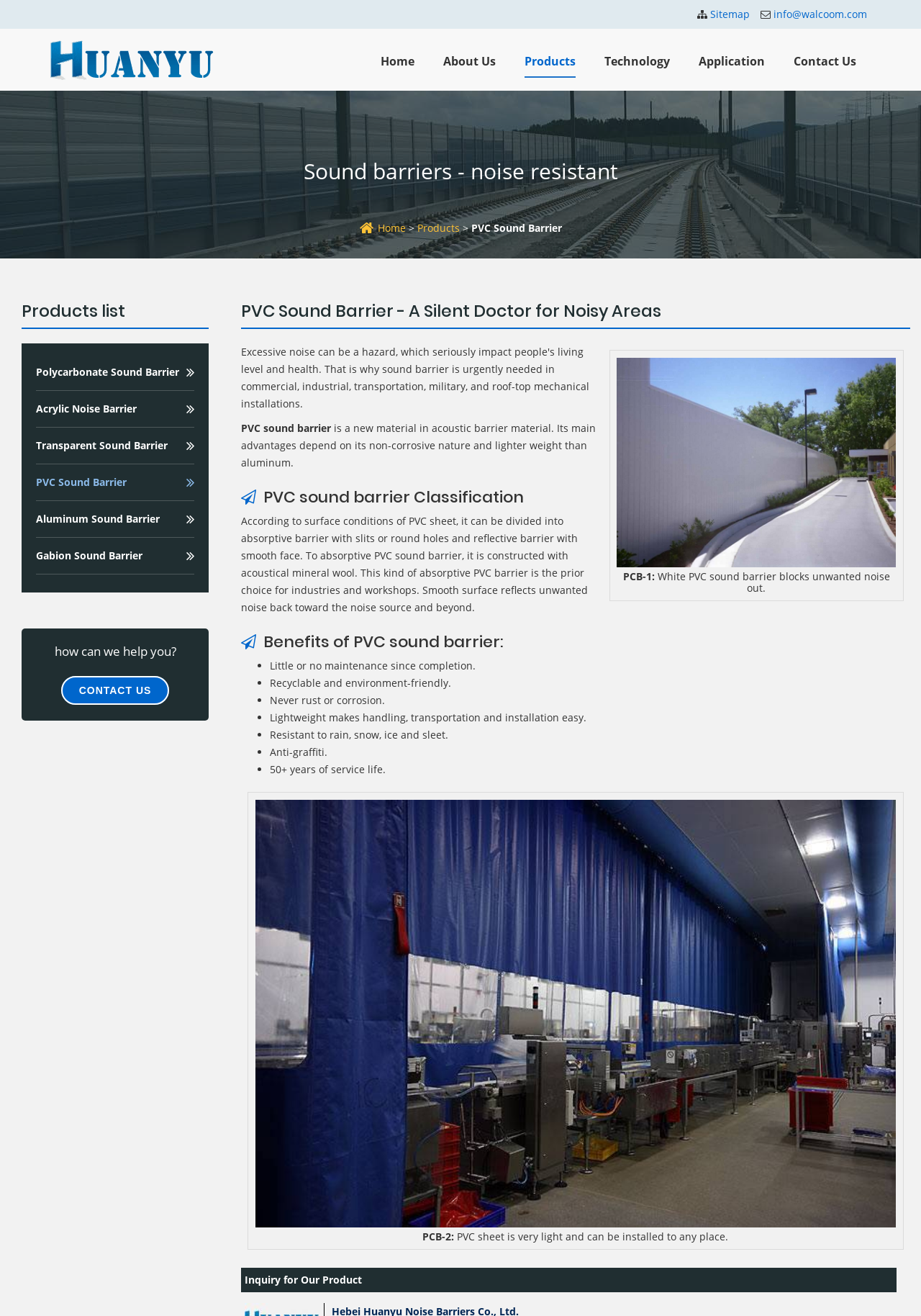Please determine the bounding box coordinates of the section I need to click to accomplish this instruction: "View the 'PVC Sound Barrier' product".

[0.039, 0.361, 0.138, 0.371]